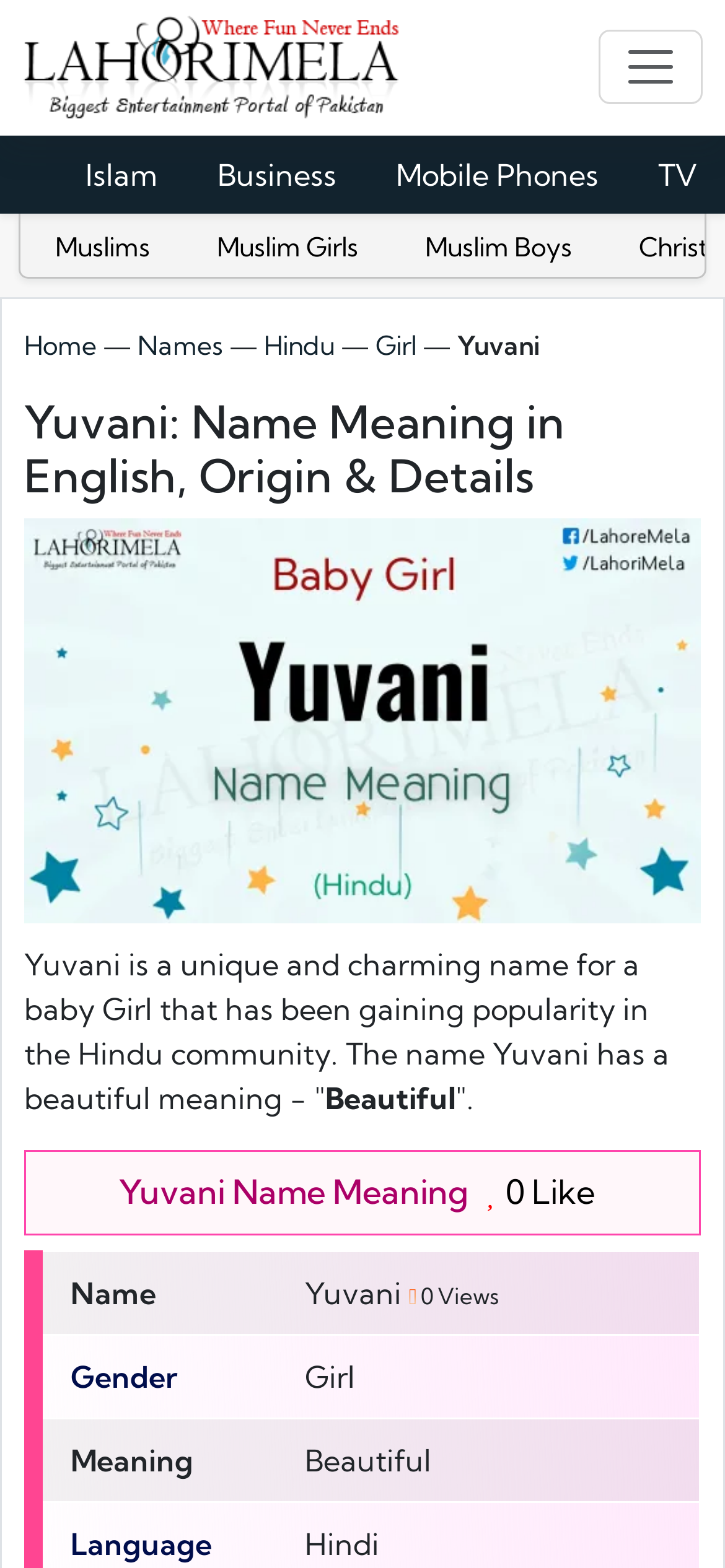Please locate the bounding box coordinates of the element that should be clicked to complete the given instruction: "View name details".

[0.046, 0.798, 0.965, 0.851]